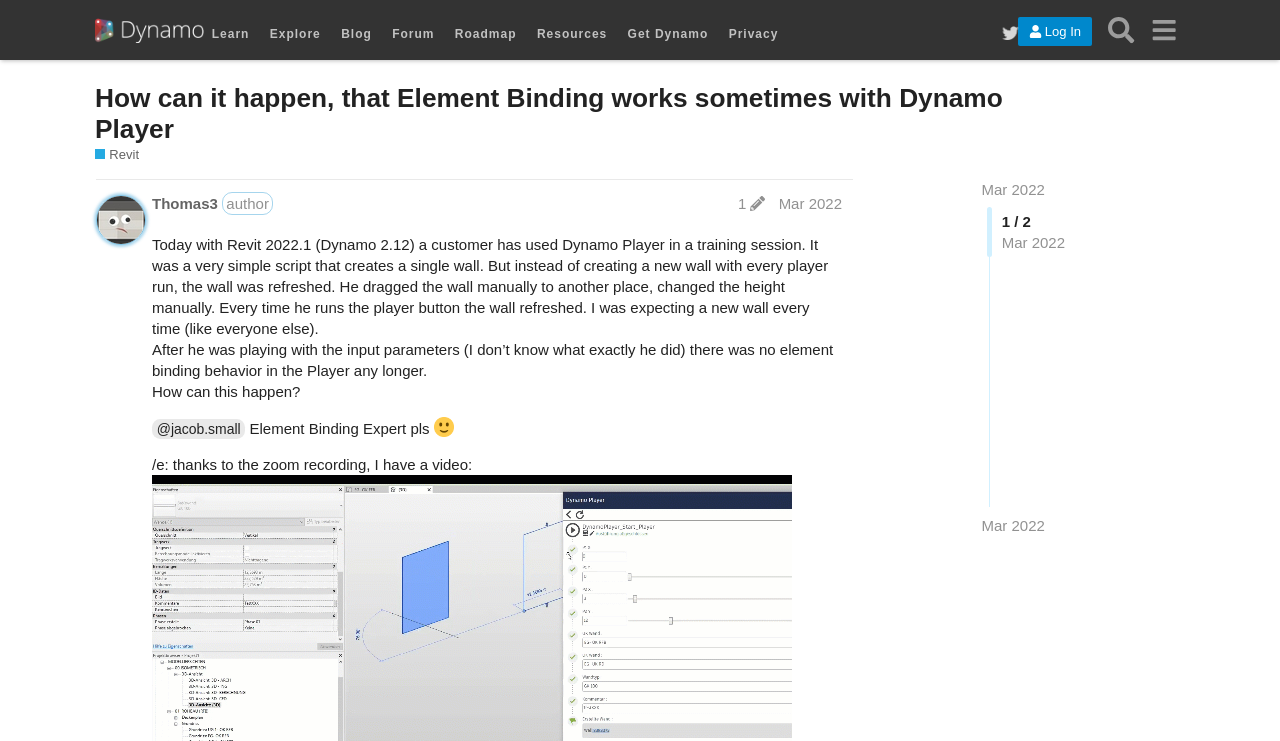What did the customer create using Dynamo Player?
Refer to the image and give a detailed answer to the query.

The customer created a single wall using Dynamo Player in a training session, but instead of creating a new wall every time, the wall was refreshed.